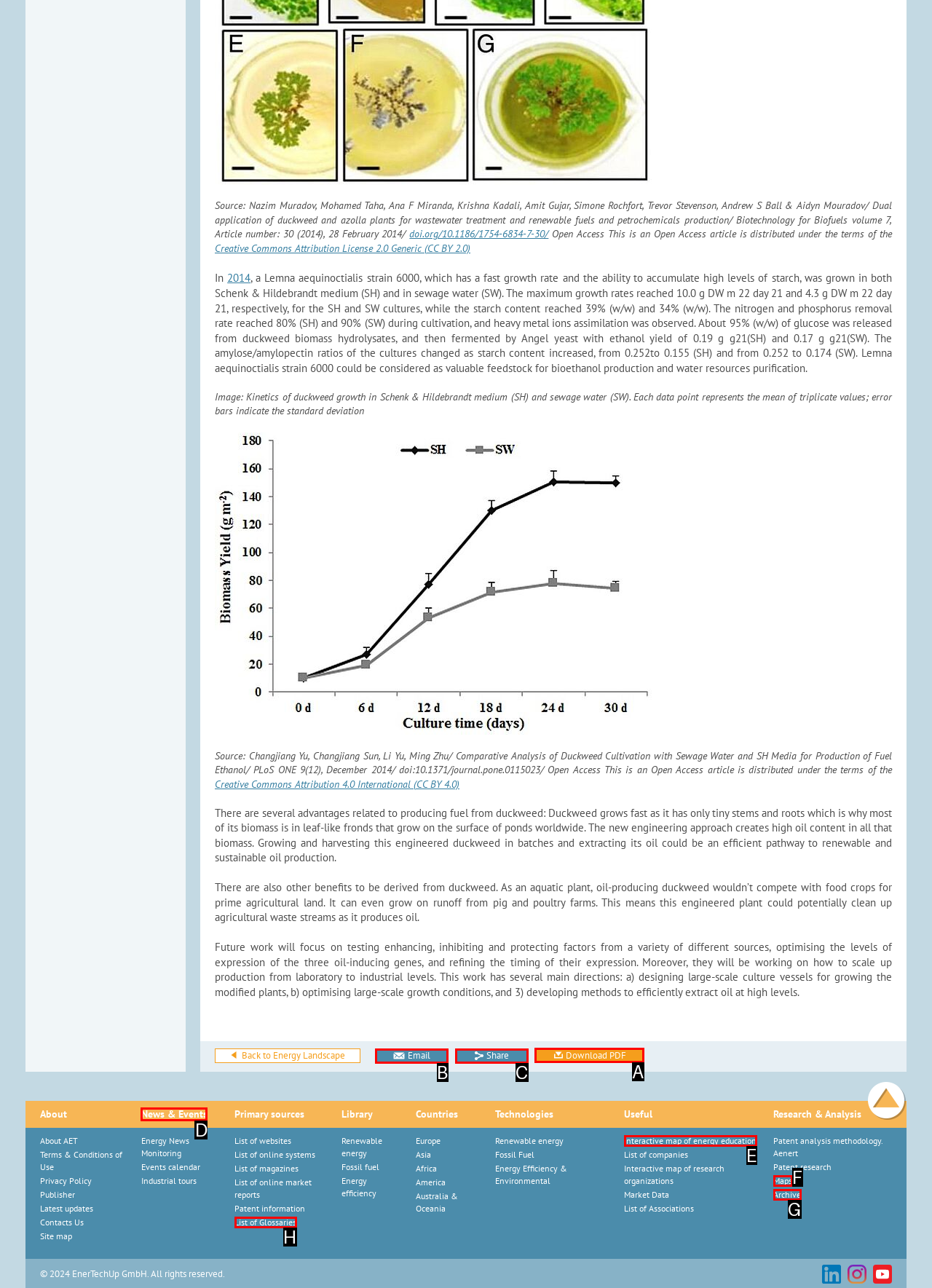Select the correct UI element to complete the task: Download PDF
Please provide the letter of the chosen option.

A